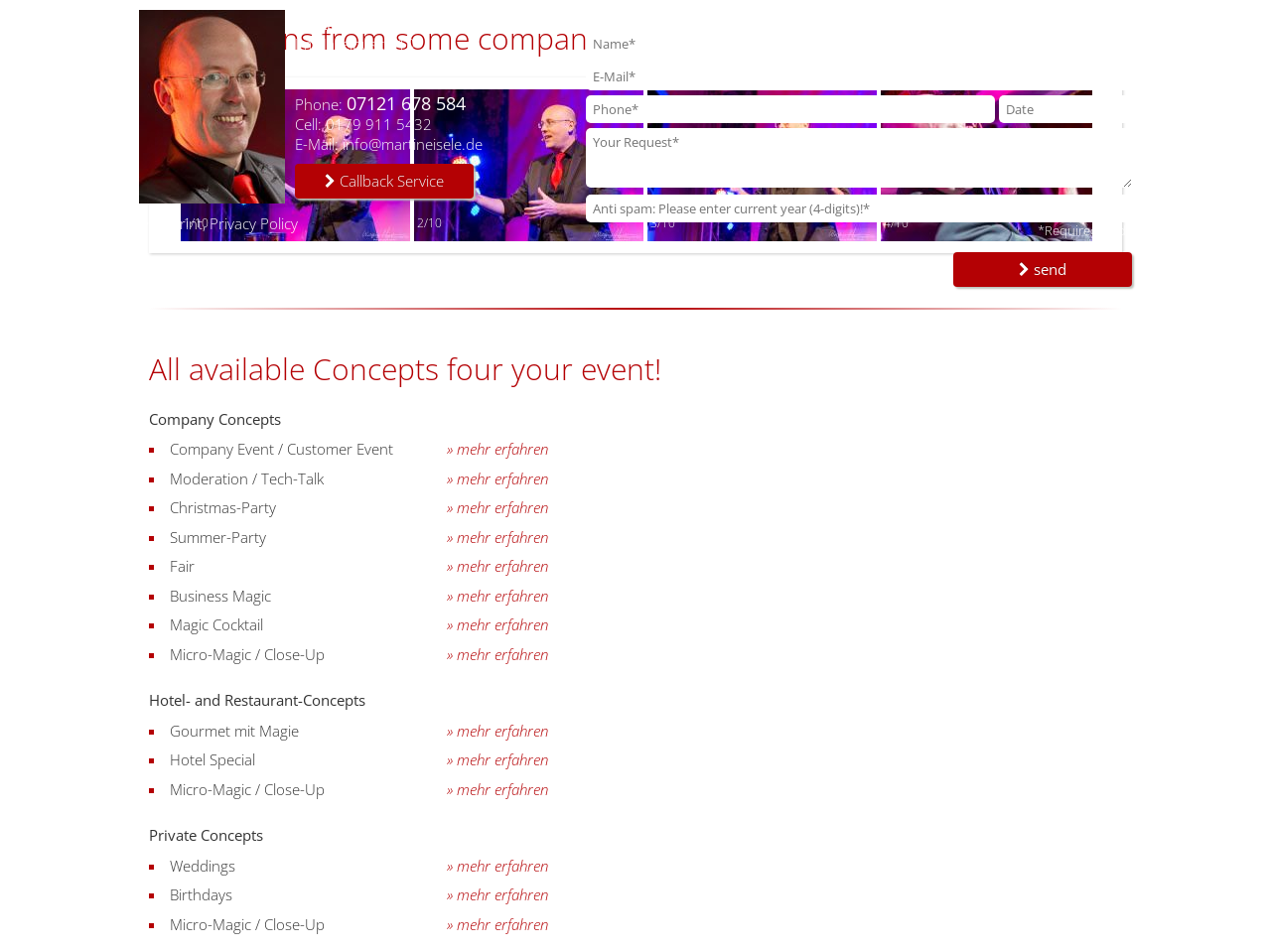Please identify the bounding box coordinates of the region to click in order to complete the given instruction: "View the imprint". The coordinates should be four float numbers between 0 and 1, i.e., [left, top, right, bottom].

[0.121, 0.225, 0.159, 0.245]